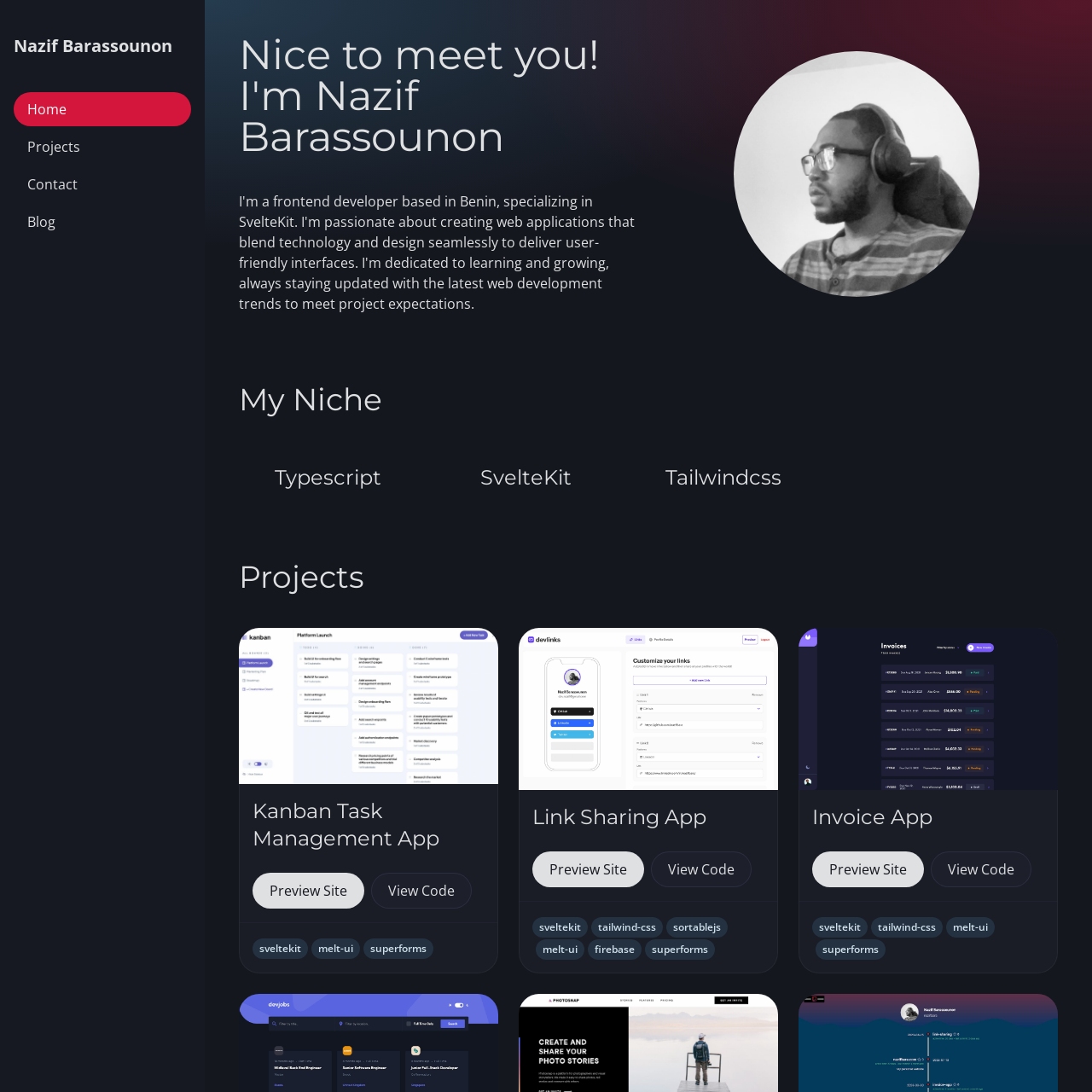What is the name of the person introducing himself?
Answer with a single word or phrase by referring to the visual content.

Nazif Barassounon